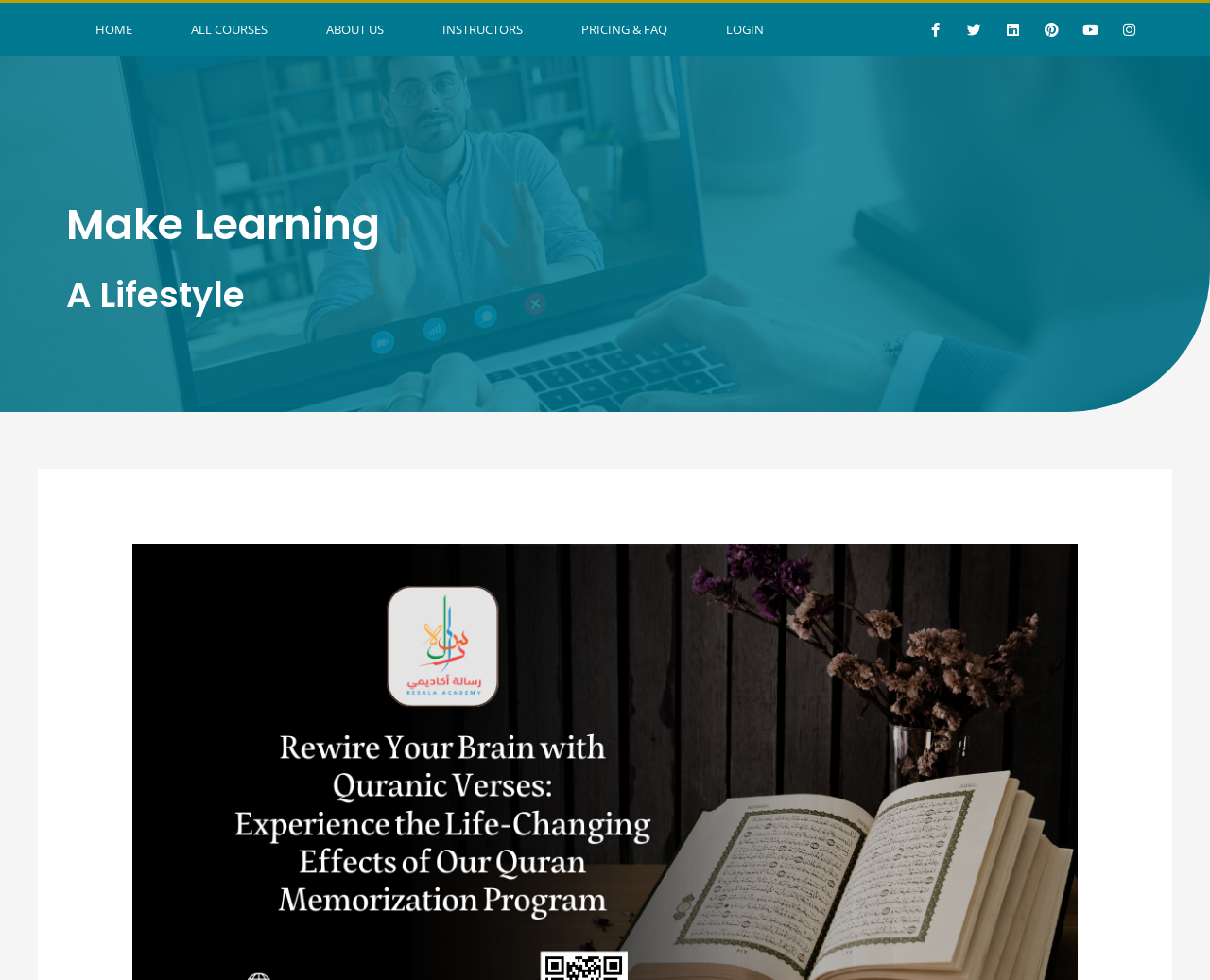How many social media links are present?
Please use the visual content to give a single word or phrase answer.

6